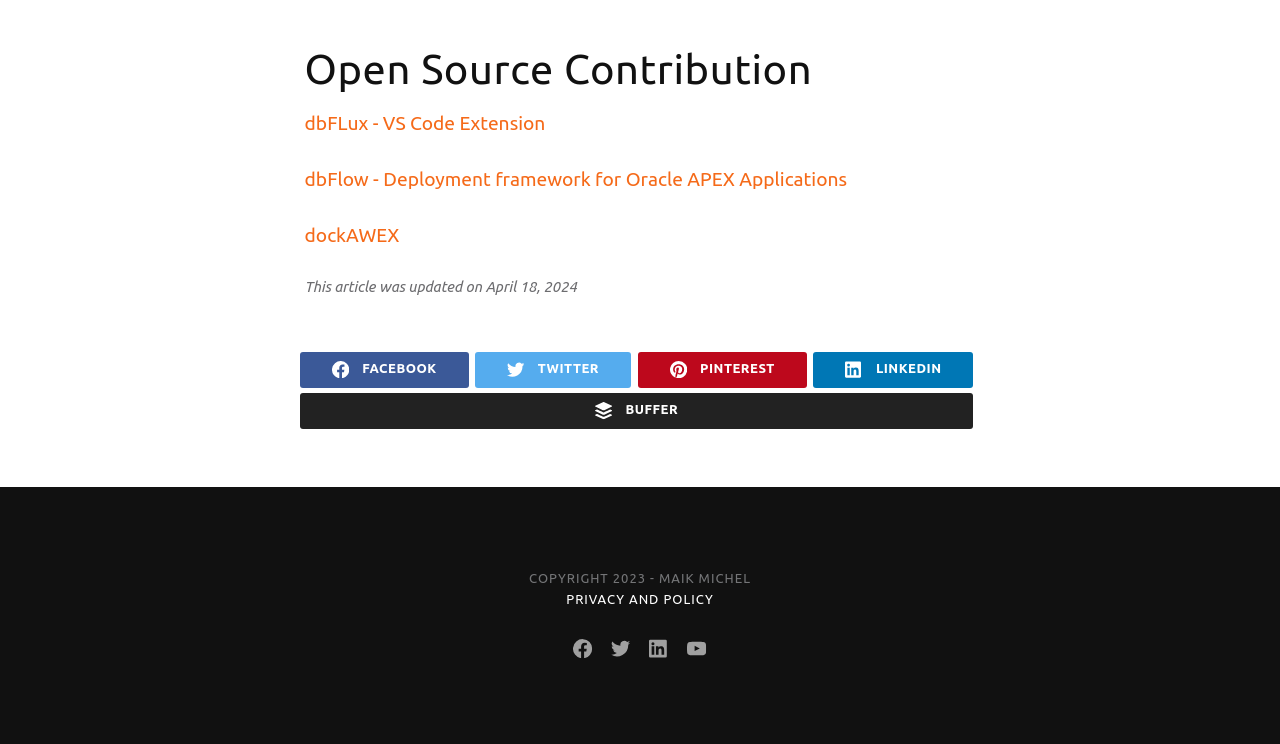Identify the bounding box coordinates necessary to click and complete the given instruction: "Go to LinkedIn".

[0.502, 0.86, 0.531, 0.89]